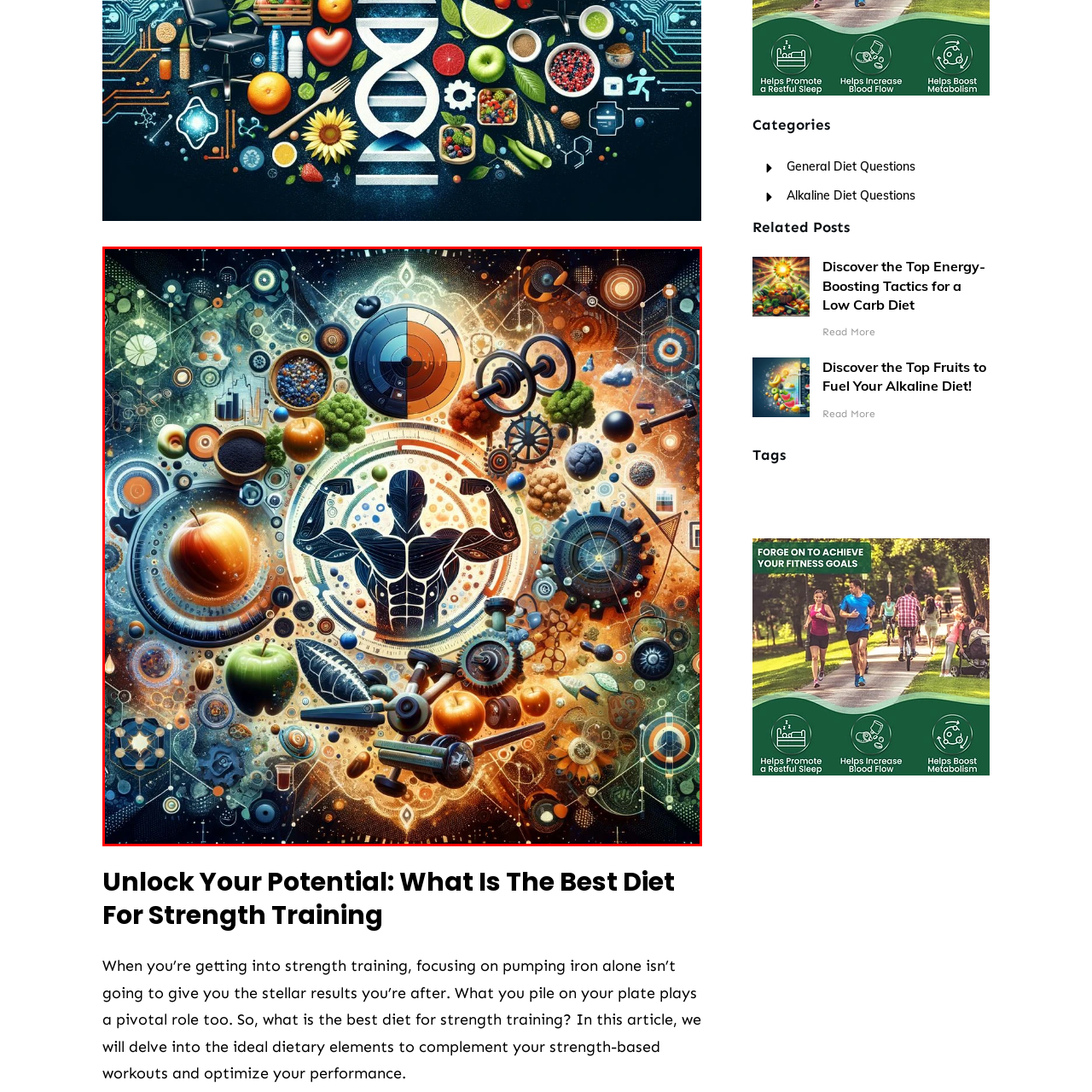What is the theme of the accompanying article?
Observe the image part marked by the red bounding box and give a detailed answer to the question.

The theme of the accompanying article is to guide readers on optimal dietary strategies that complement their fitness journeys, as indicated by the title 'What Is The Best Diet For Strength Training'.